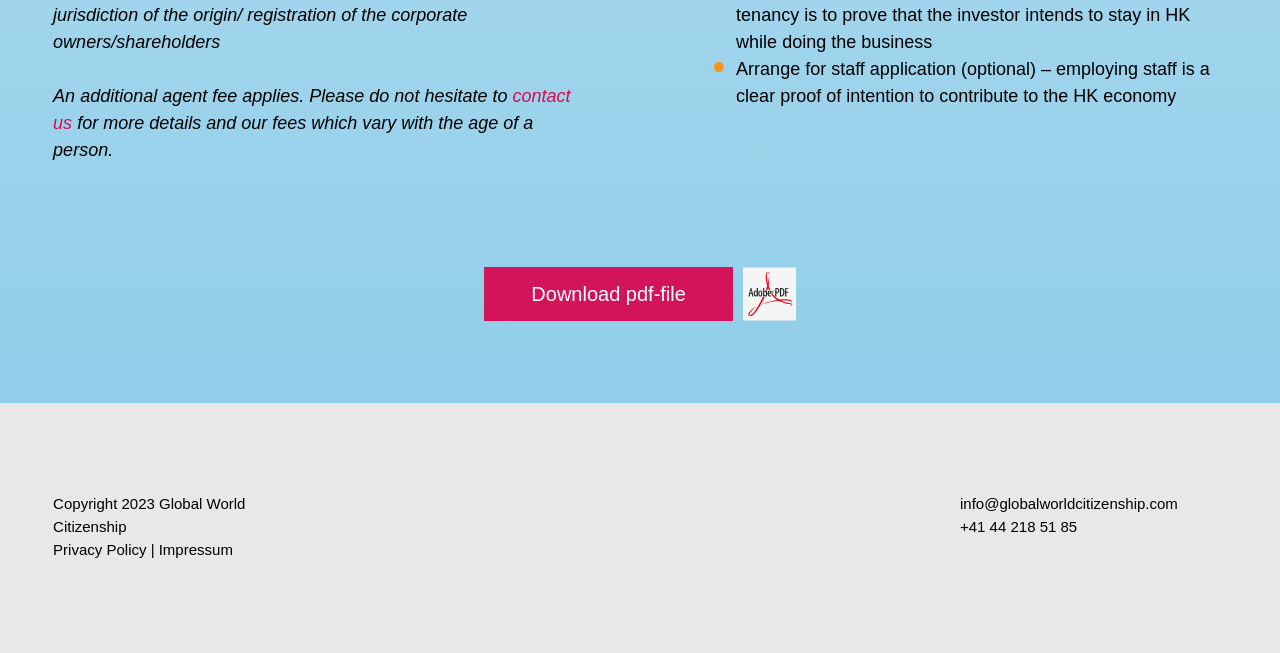Identify the bounding box of the UI element described as follows: "Download pdf-file". Provide the coordinates as four float numbers in the range of 0 to 1 [left, top, right, bottom].

[0.378, 0.409, 0.573, 0.492]